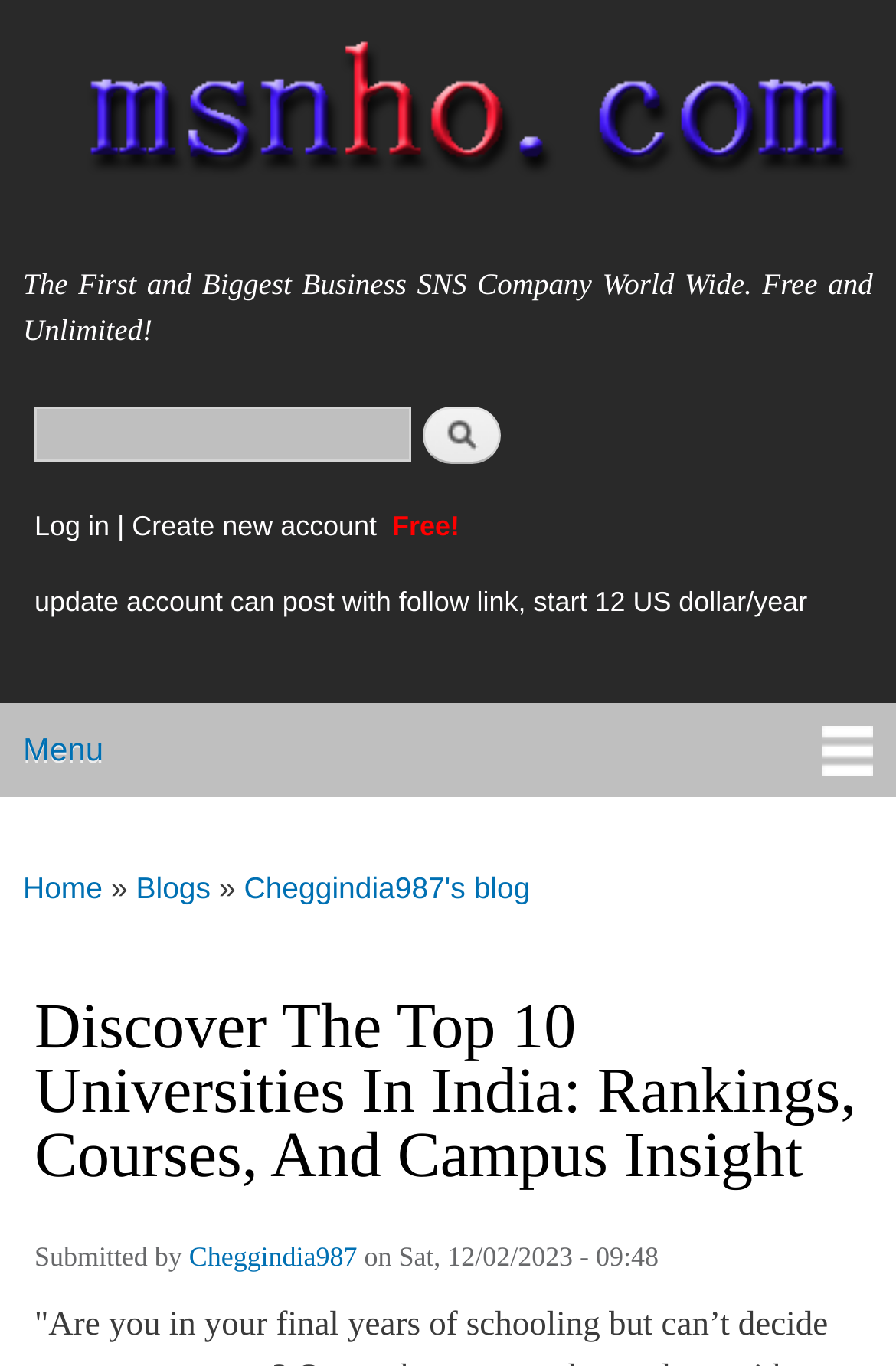Identify the bounding box coordinates of the clickable region required to complete the instruction: "Go to the home page". The coordinates should be given as four float numbers within the range of 0 and 1, i.e., [left, top, right, bottom].

[0.0, 0.0, 1.0, 0.172]